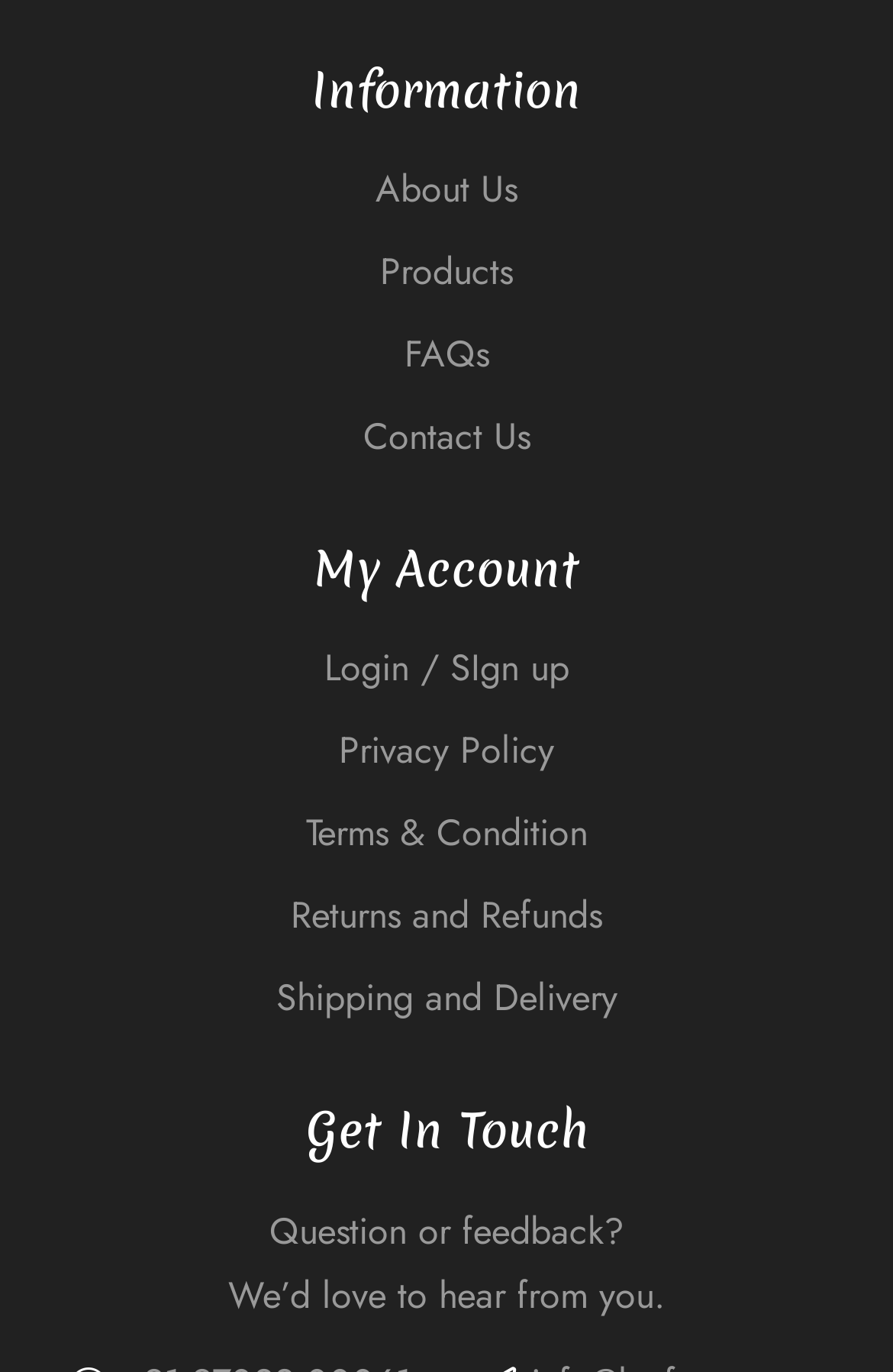Can you provide the bounding box coordinates for the element that should be clicked to implement the instruction: "View English Literature"?

None